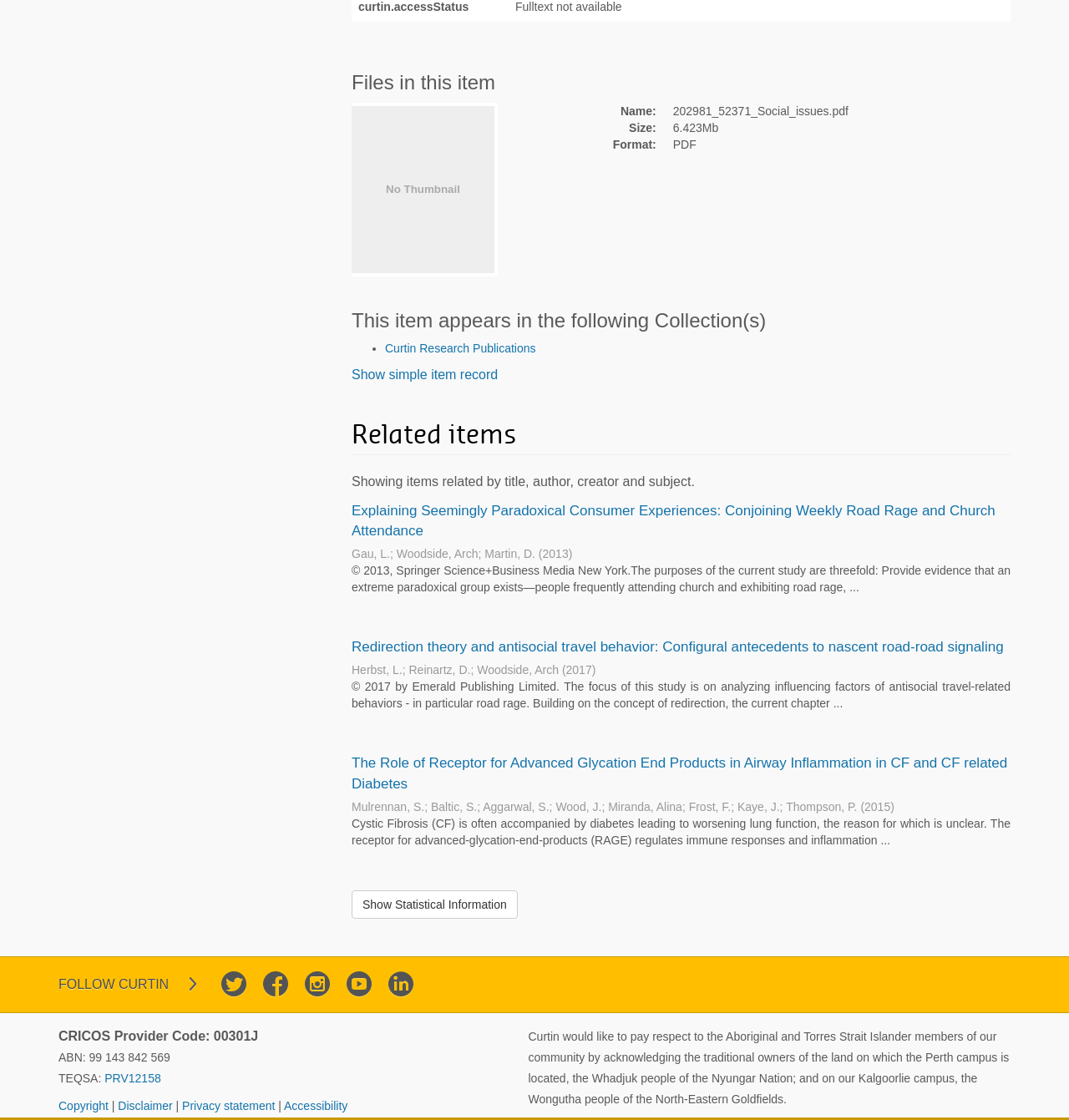Answer the following in one word or a short phrase: 
What is the name of the file in this item?

202981_52371_Social_issues.pdf